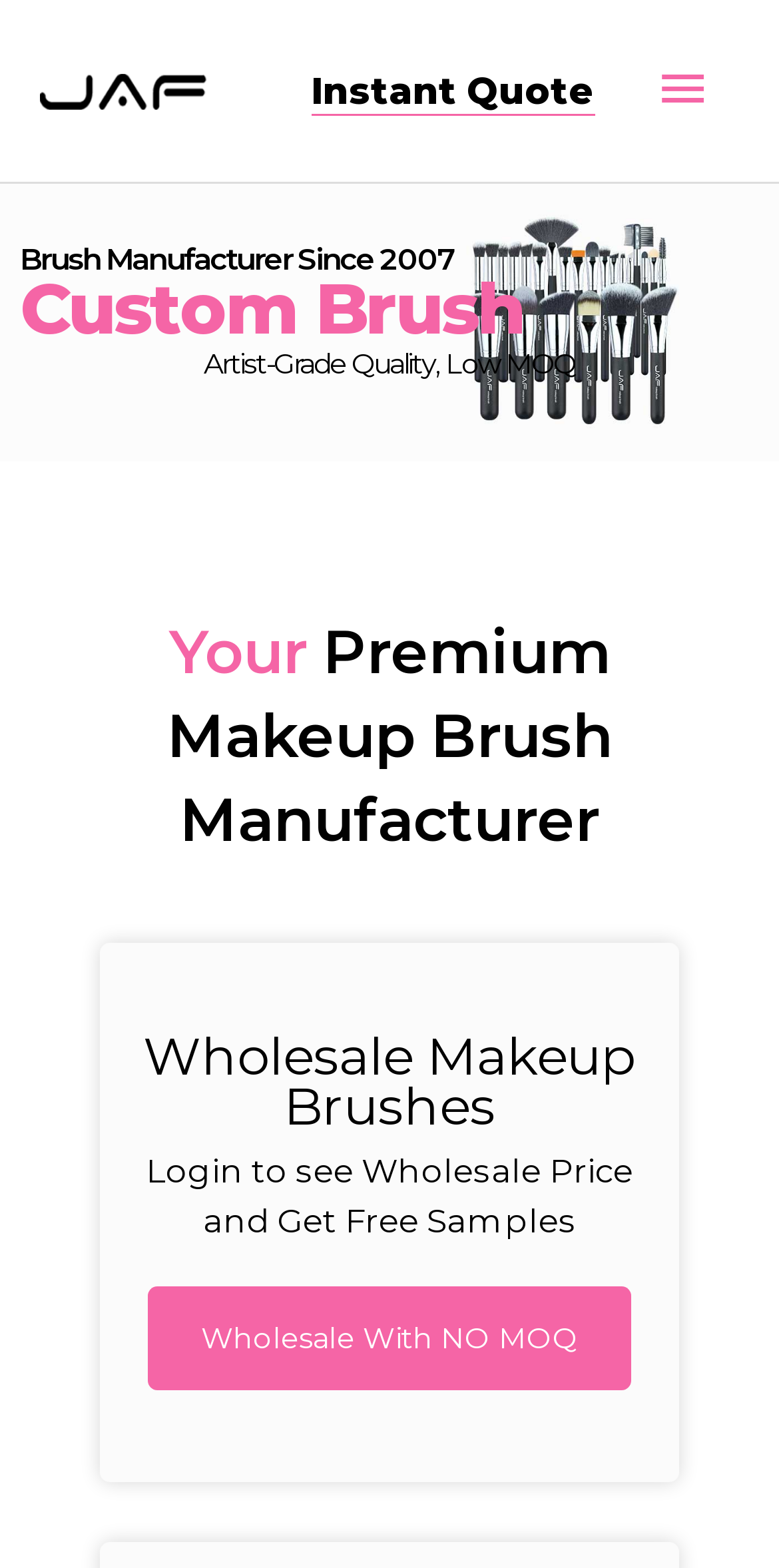Locate the bounding box coordinates of the UI element described by: "Main Menu". Provide the coordinates as four float numbers between 0 and 1, formatted as [left, top, right, bottom].

[0.805, 0.021, 0.949, 0.096]